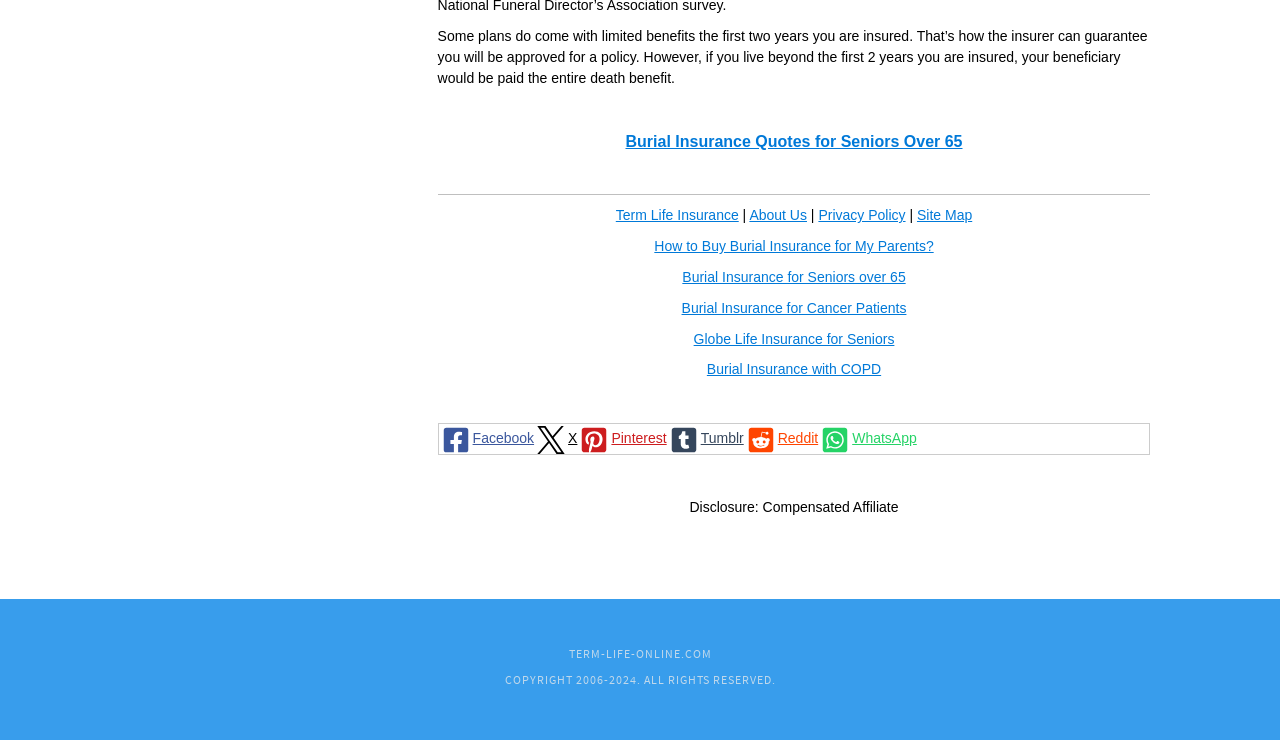Find and provide the bounding box coordinates for the UI element described with: "name="s" placeholder="Search..."".

None